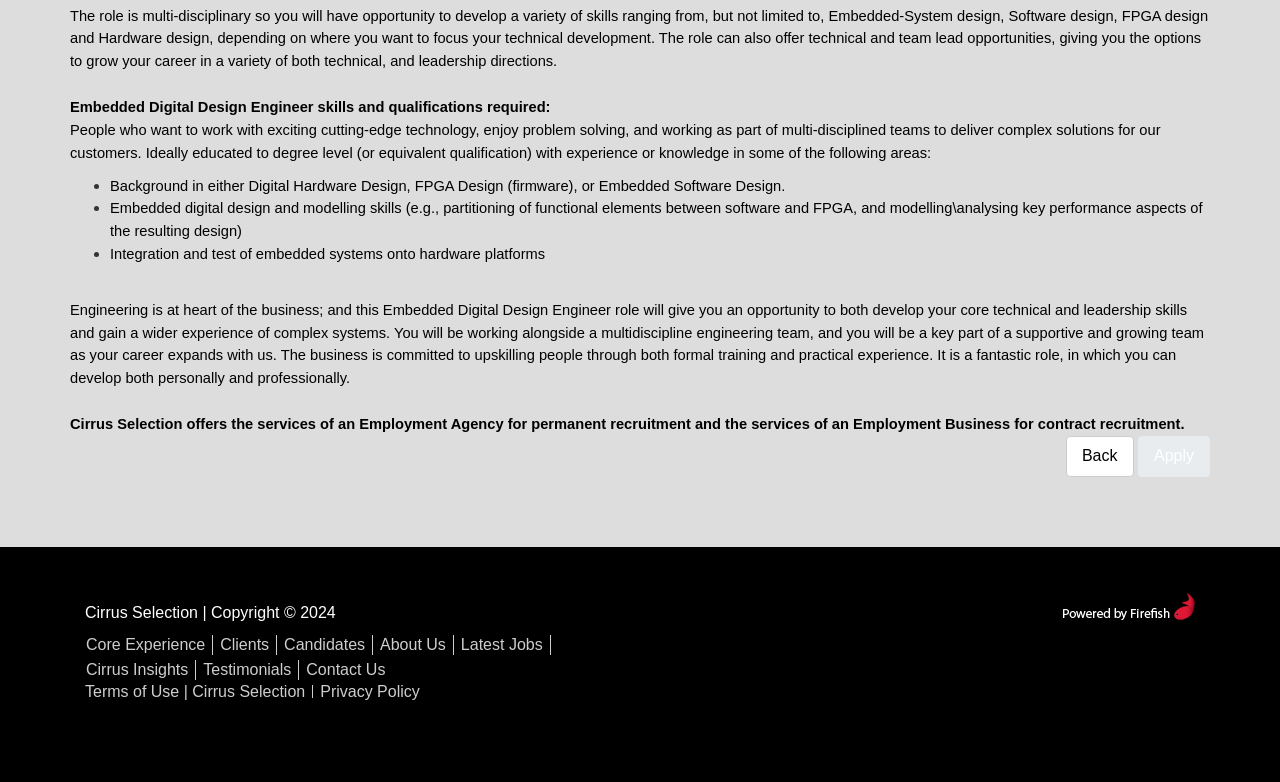Identify the bounding box coordinates necessary to click and complete the given instruction: "View Recruitment Software - Firefish Software".

[0.83, 0.762, 0.934, 0.784]